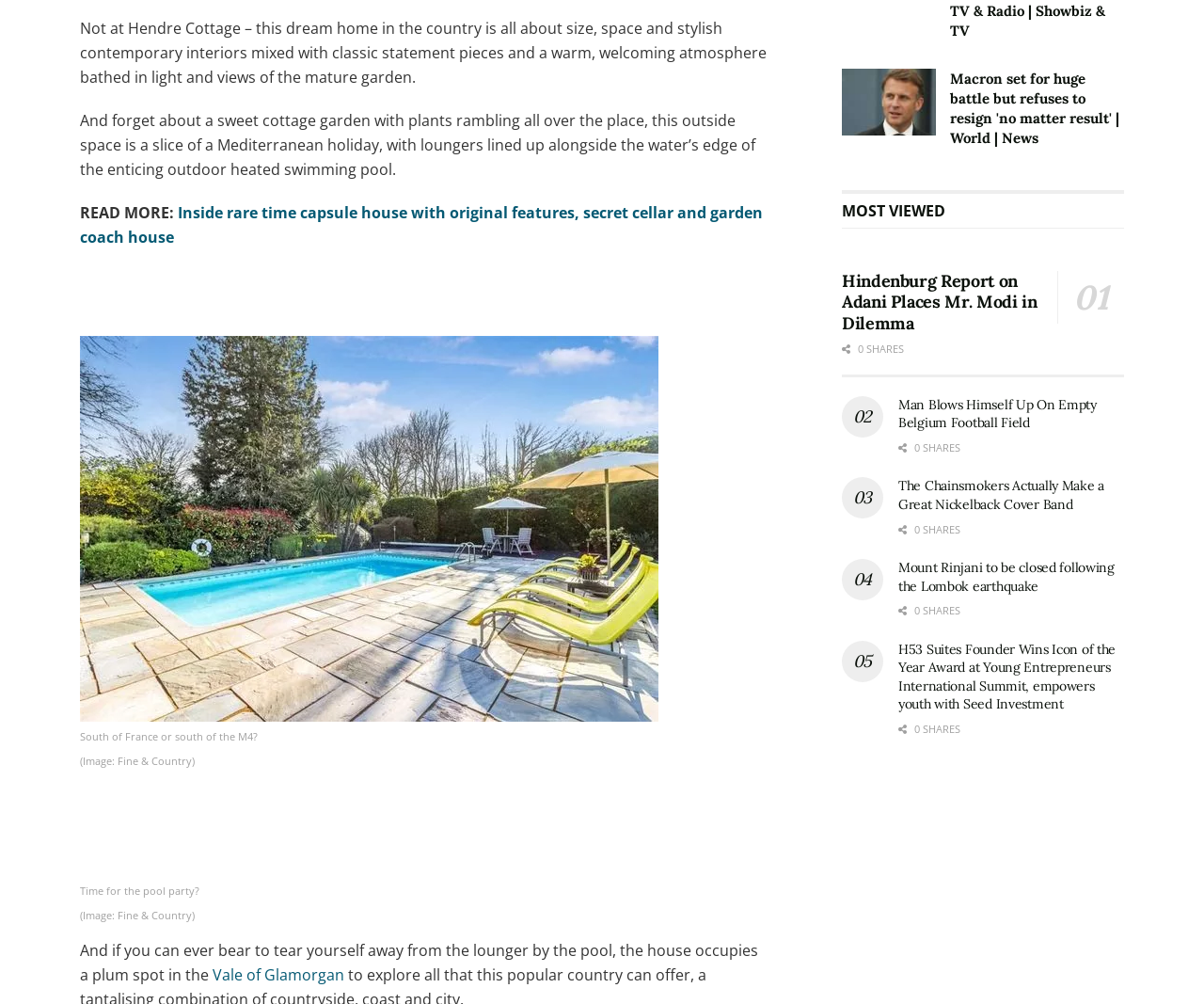Given the element description "Tweet 0" in the screenshot, predict the bounding box coordinates of that UI element.

[0.746, 0.502, 0.794, 0.537]